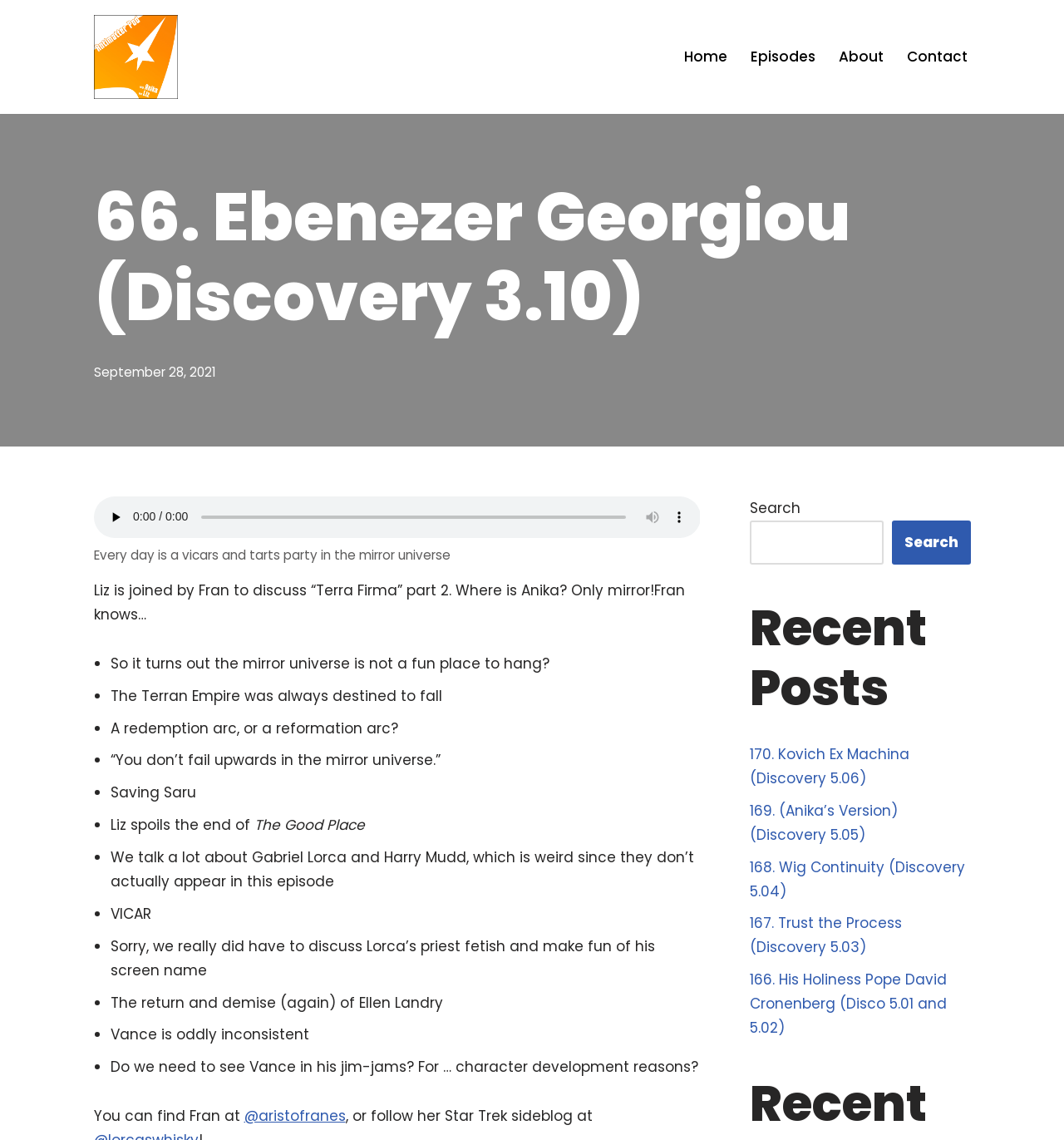What is the date of the current episode?
Please look at the screenshot and answer using one word or phrase.

September 28, 2021